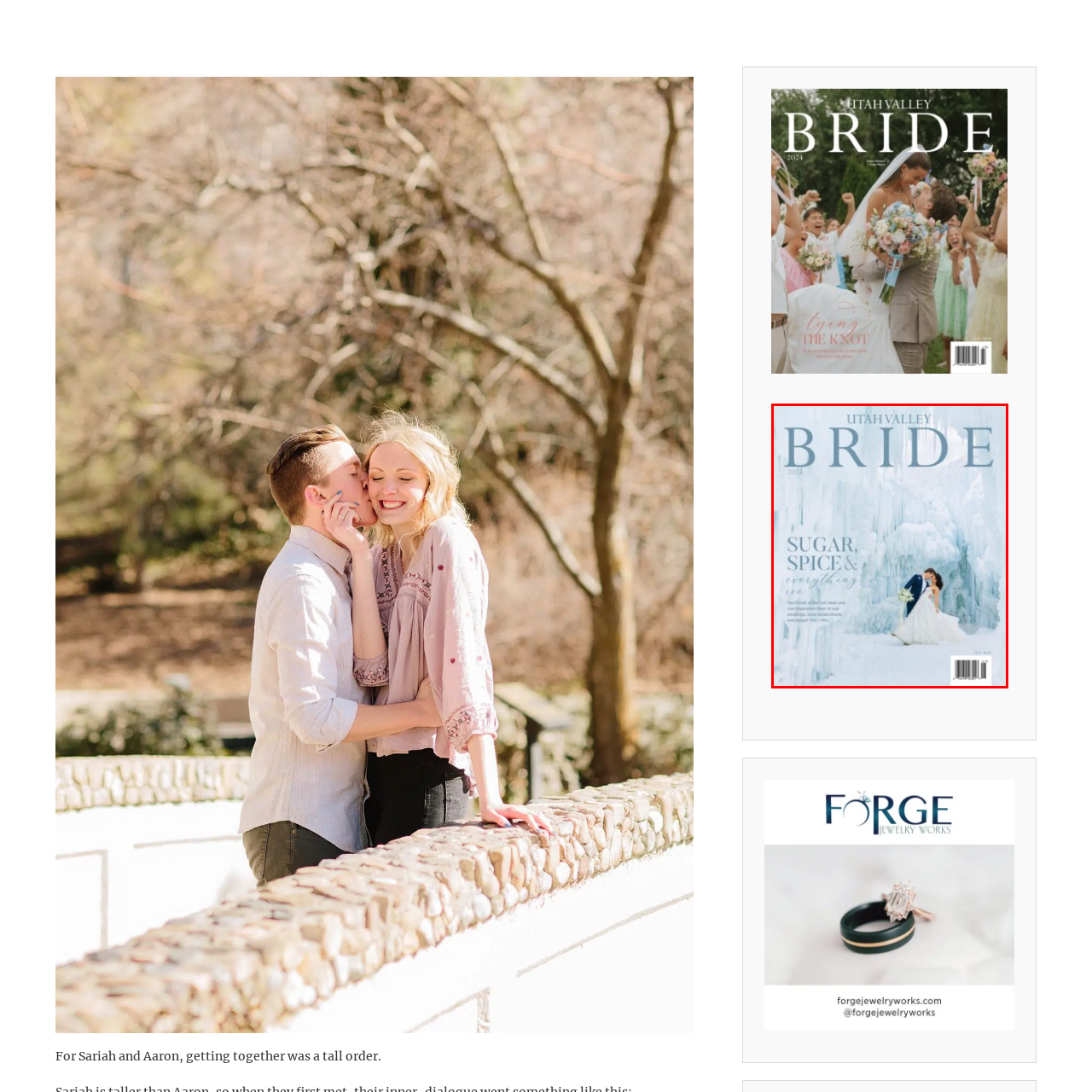Focus on the content inside the red-outlined area of the image and answer the ensuing question in detail, utilizing the information presented: What is the tone of the image?

The image features an intimate moment between the groom and bride, with the groom leaning in closer, embodying romance and celebration, which suggests that the tone of the image is romantic and celebratory.